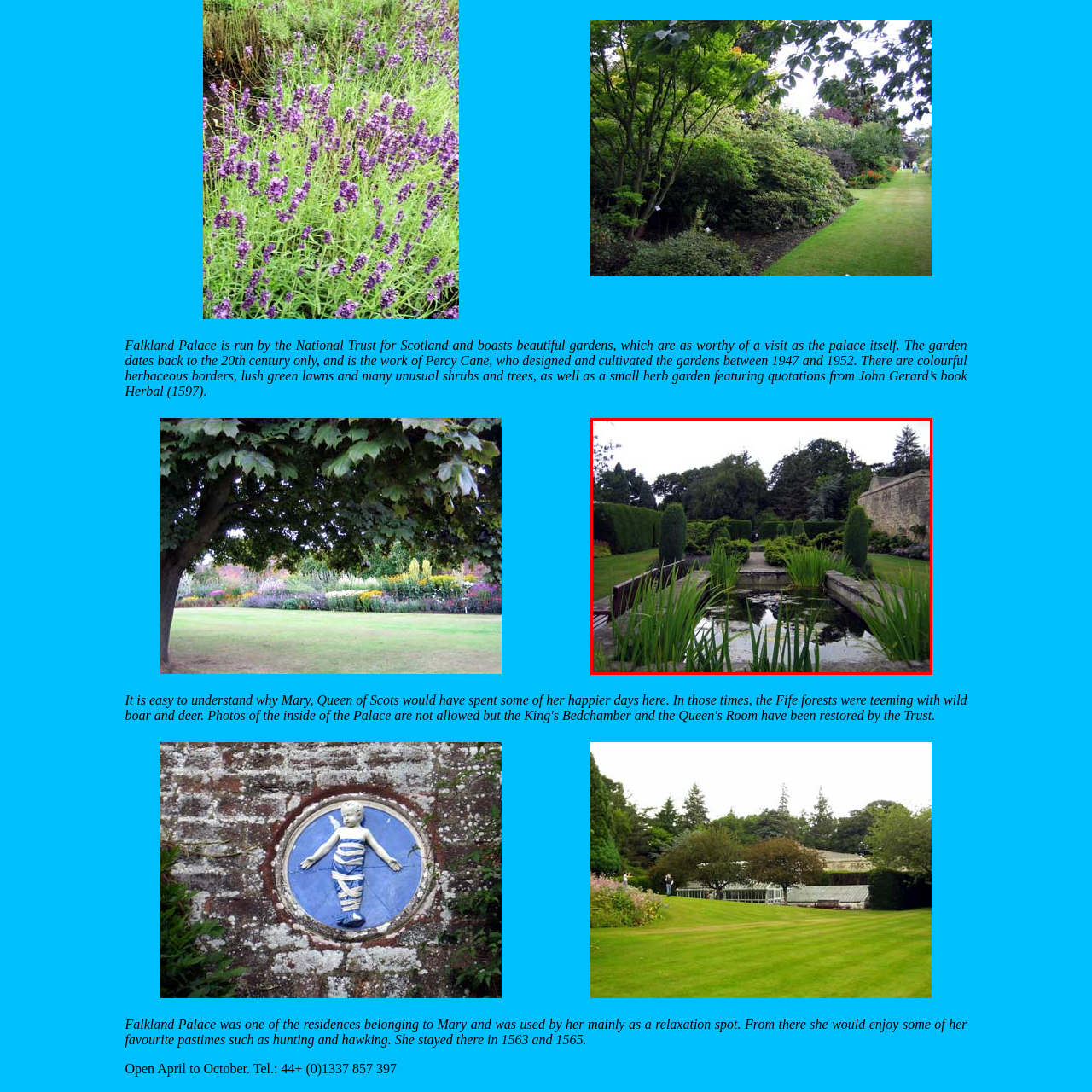Deliver a detailed explanation of the elements found in the red-marked area of the image.

This serene image captures a peaceful pond surrounded by lush greenery at Falkland Palace, a historic site managed by the National Trust for Scotland. The scene is framed by neatly trimmed hedges and vibrant foliage, highlighting the garden's meticulous design. The pond, reflecting the surrounding landscape, is a tranquil focal point, inviting visitors to pause and enjoy the natural beauty. 

This garden, crafted between 1947 and 1952 by renowned horticulturist Percy Cane, showcases not only the artistic landscaping typical of that era but also provides a glimpse into the enchanting environment that once served as a retreat for Mary, Queen of Scots. Sparsely placed benches offer comfortable spots for relaxation and contemplation, further enhancing the peaceful ambiance of this picturesque garden.